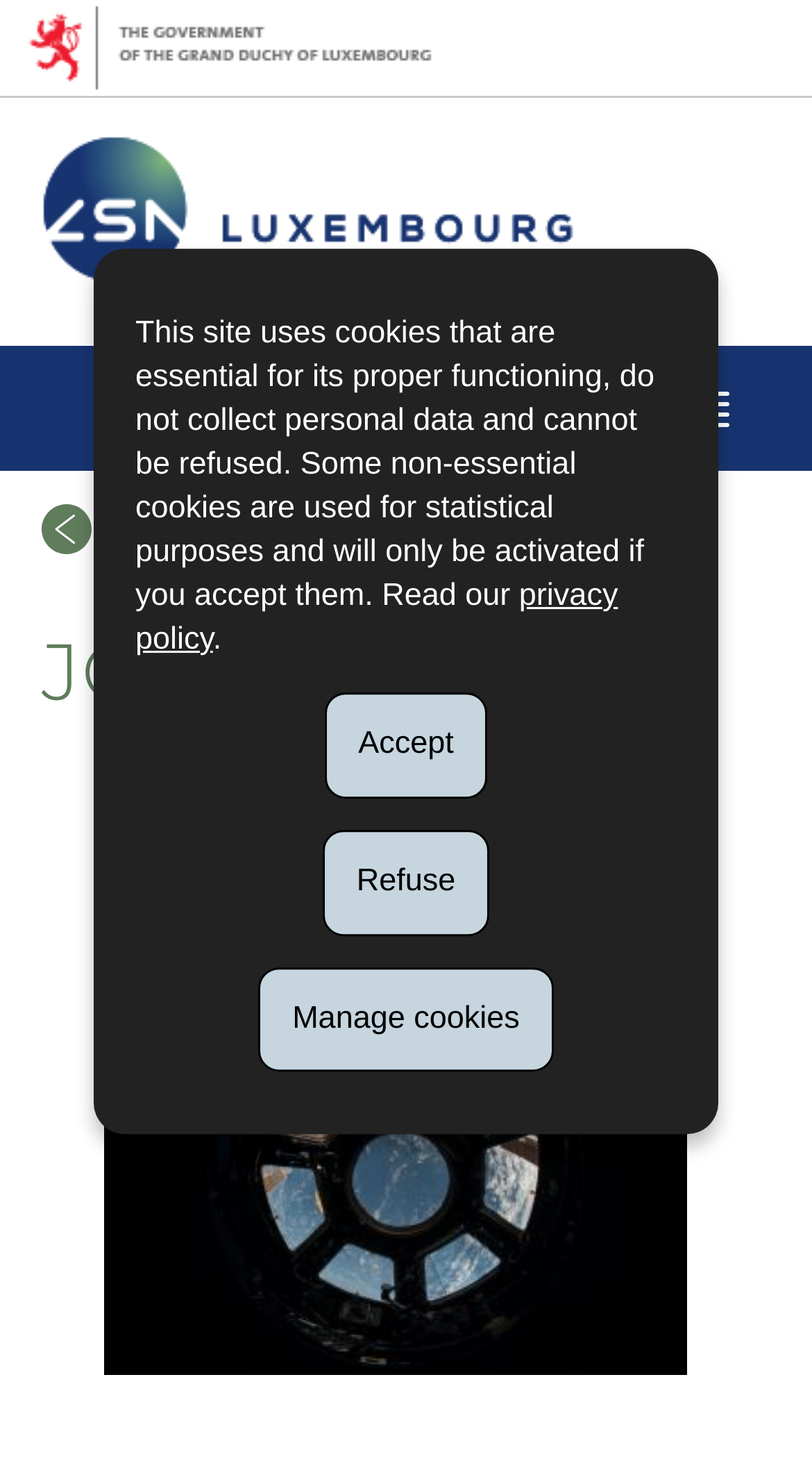Please locate the bounding box coordinates for the element that should be clicked to achieve the following instruction: "Open menu". Ensure the coordinates are given as four float numbers between 0 and 1, i.e., [left, top, right, bottom].

[0.795, 0.233, 0.949, 0.317]